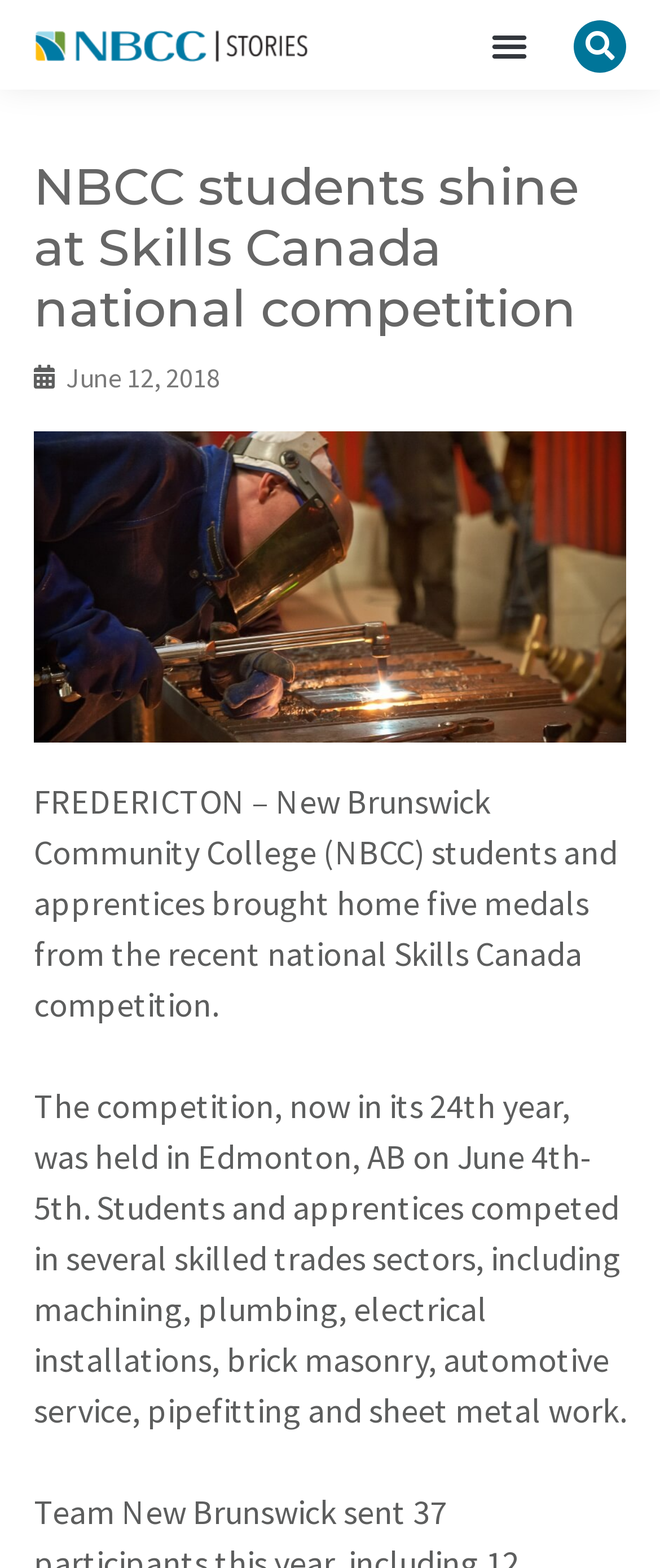Determine the main headline from the webpage and extract its text.

NBCC students shine at Skills Canada national competition